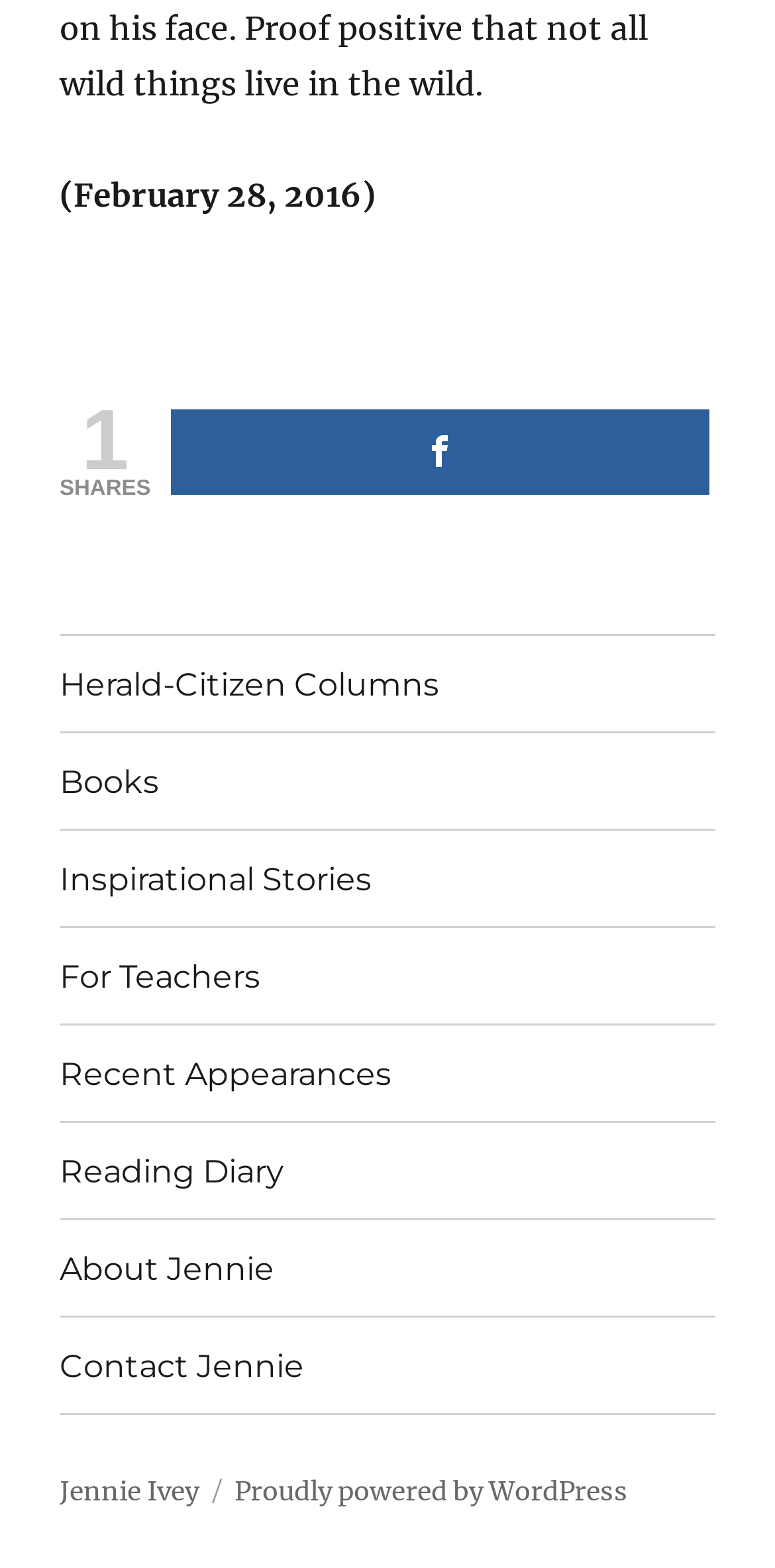Using the provided element description: "Proudly powered by WordPress", determine the bounding box coordinates of the corresponding UI element in the screenshot.

[0.303, 0.941, 0.81, 0.962]